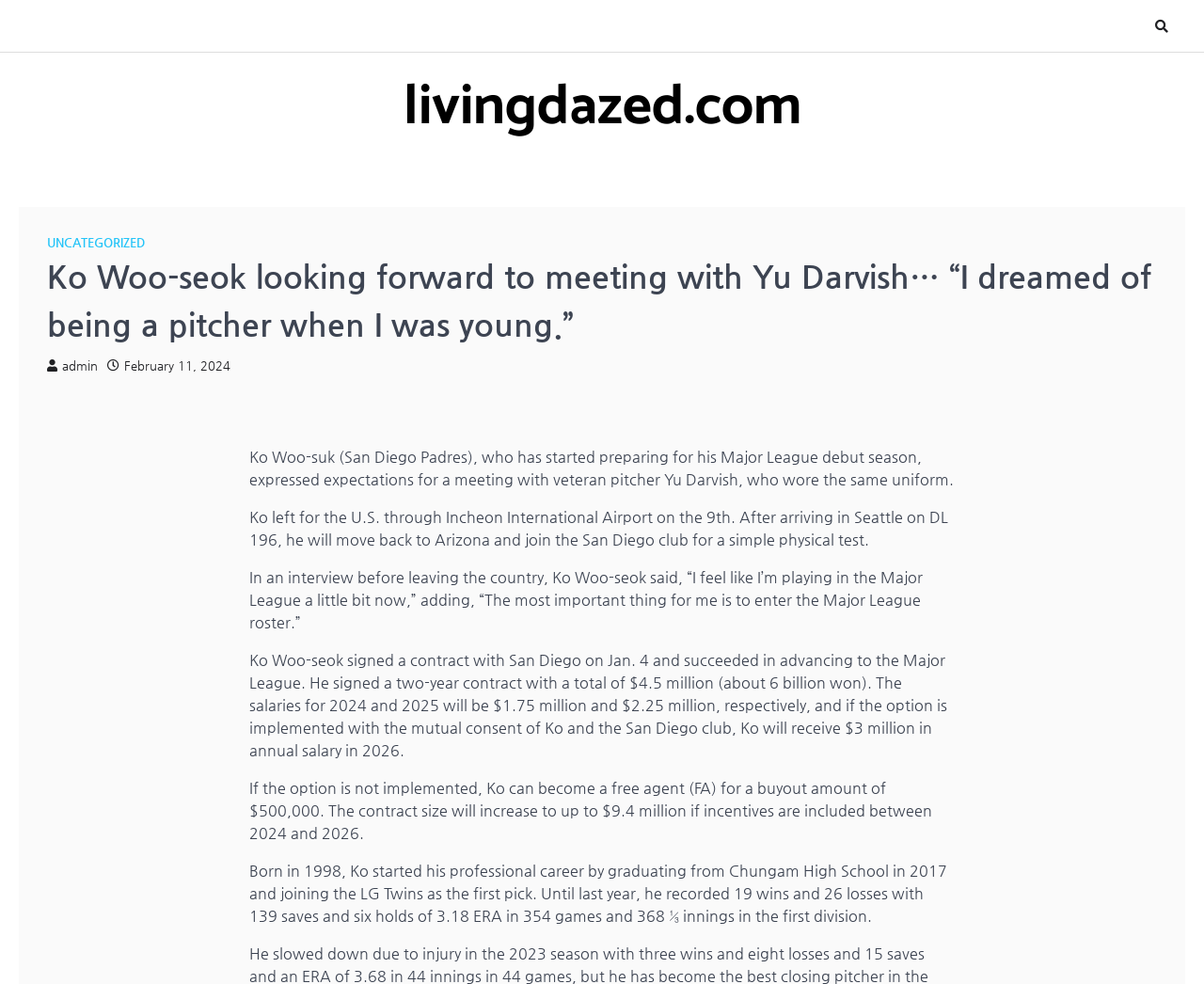Determine the heading of the webpage and extract its text content.

Ko Woo-seok looking forward to meeting with Yu Darvish… “I dreamed of being a pitcher when I was young.”